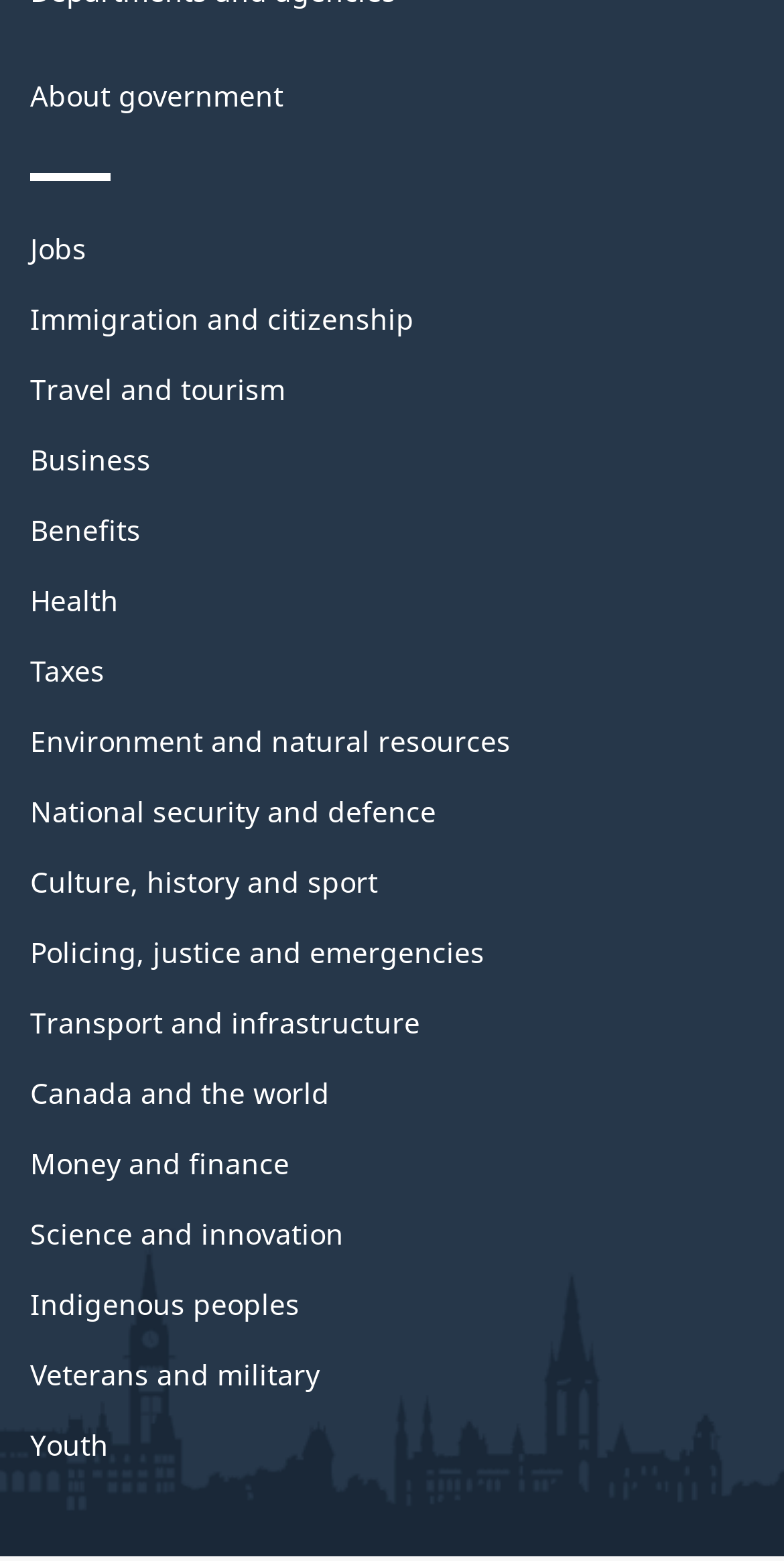How many themes are listed?
Please respond to the question with as much detail as possible.

I counted the number of links under the 'Themes and topics' navigation menu, which are 'Jobs', 'Immigration and citizenship', 'Travel and tourism', ..., 'Youth'. There are 21 links in total.